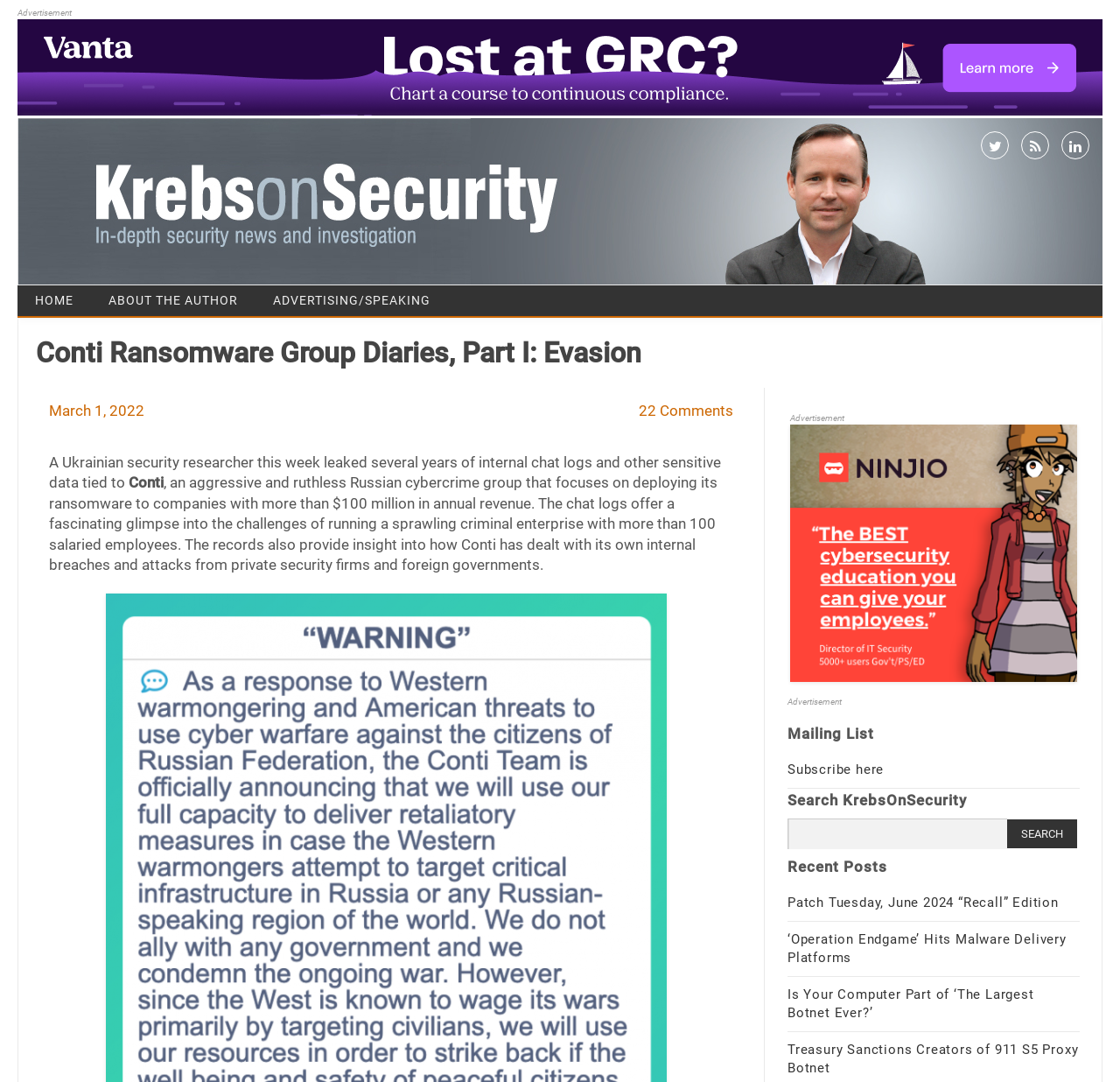Find the bounding box coordinates of the UI element according to this description: "parent_node: Search for: value="Search"".

[0.899, 0.758, 0.962, 0.784]